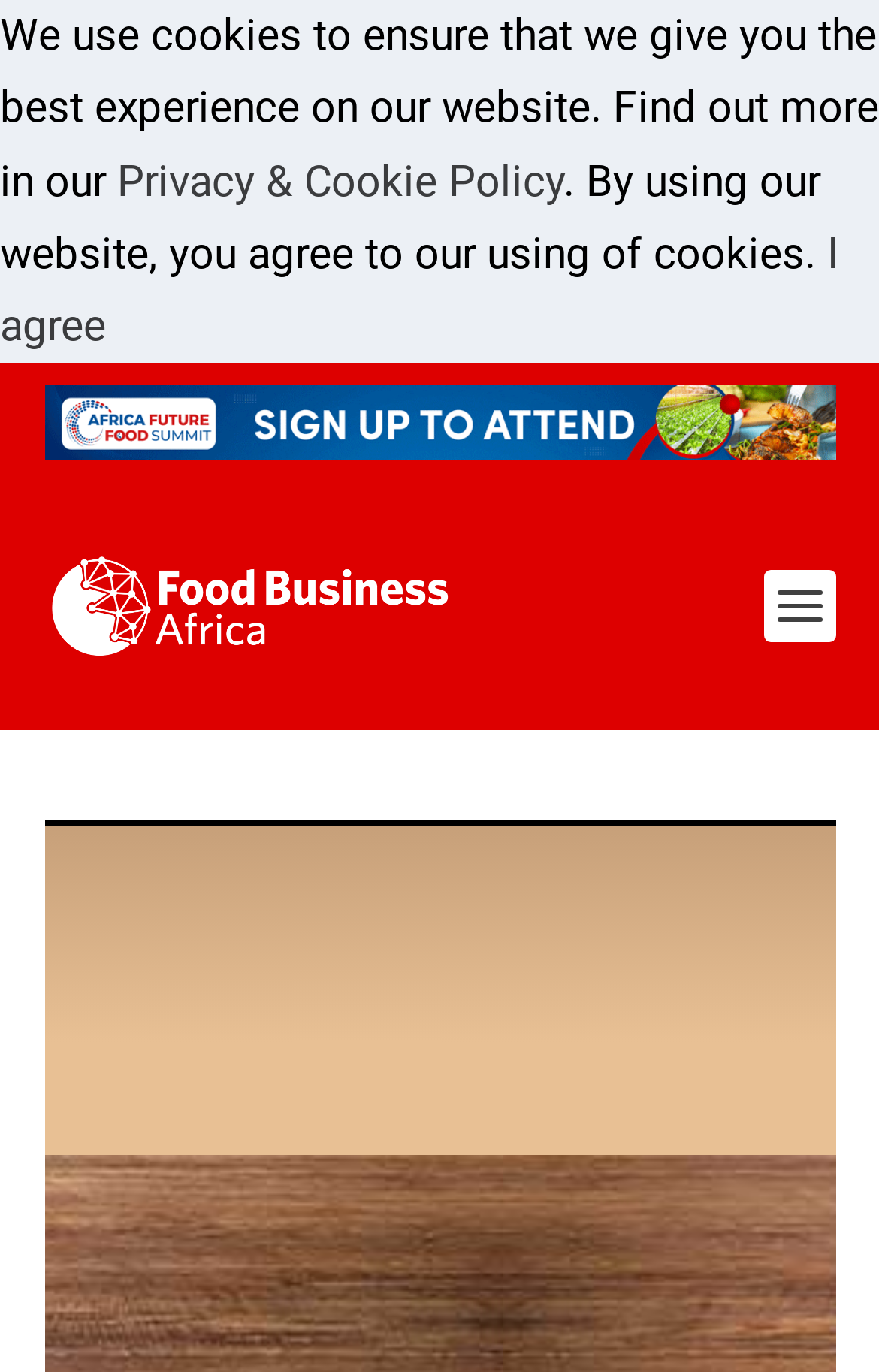What is the purpose of the cookies?
Please respond to the question with a detailed and informative answer.

I found the answer by reading the static text element that mentions 'We use cookies to ensure that we give you the best experience on our website', which implies that the purpose of the cookies is to provide a better user experience.